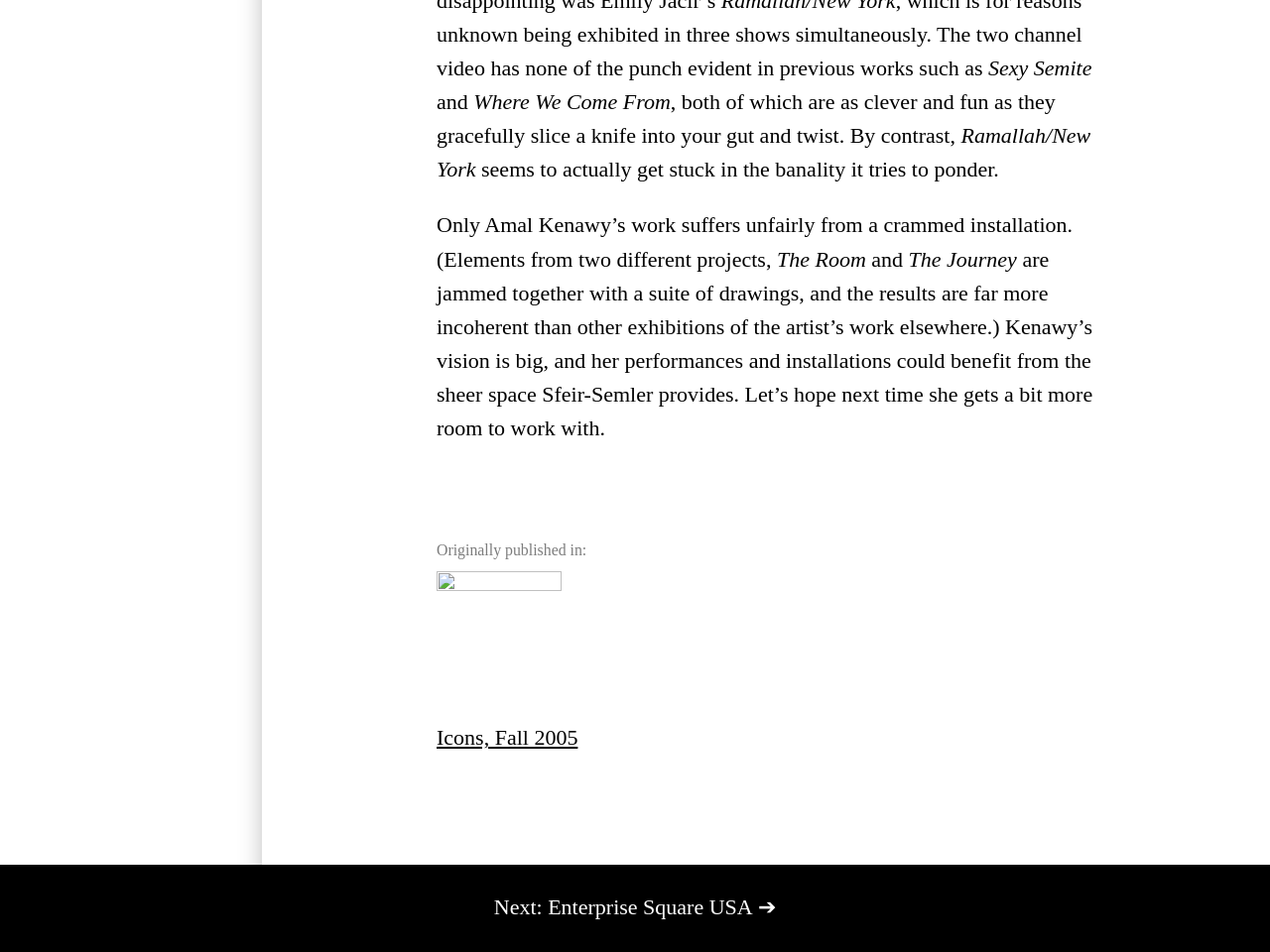What is the name of the publication where the article was originally published?
Please provide a comprehensive answer based on the contents of the image.

The name of the publication where the article was originally published can be found in the footer section of the webpage, which mentions 'Originally published in: Icons, Fall 2005'.